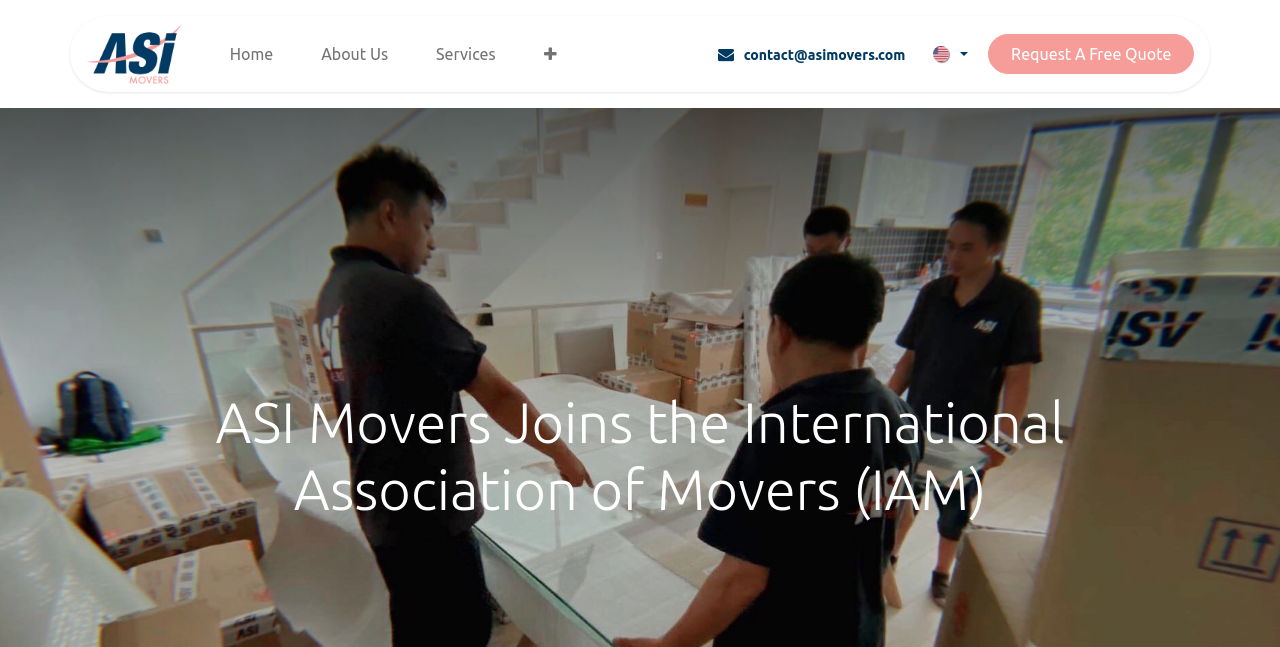Please provide a detailed answer to the question below by examining the image:
What is the name of the company?

I determined the answer by looking at the logo image with the text 'ASI Movers' and the navigation menu item 'Logo of ASI Movers'.